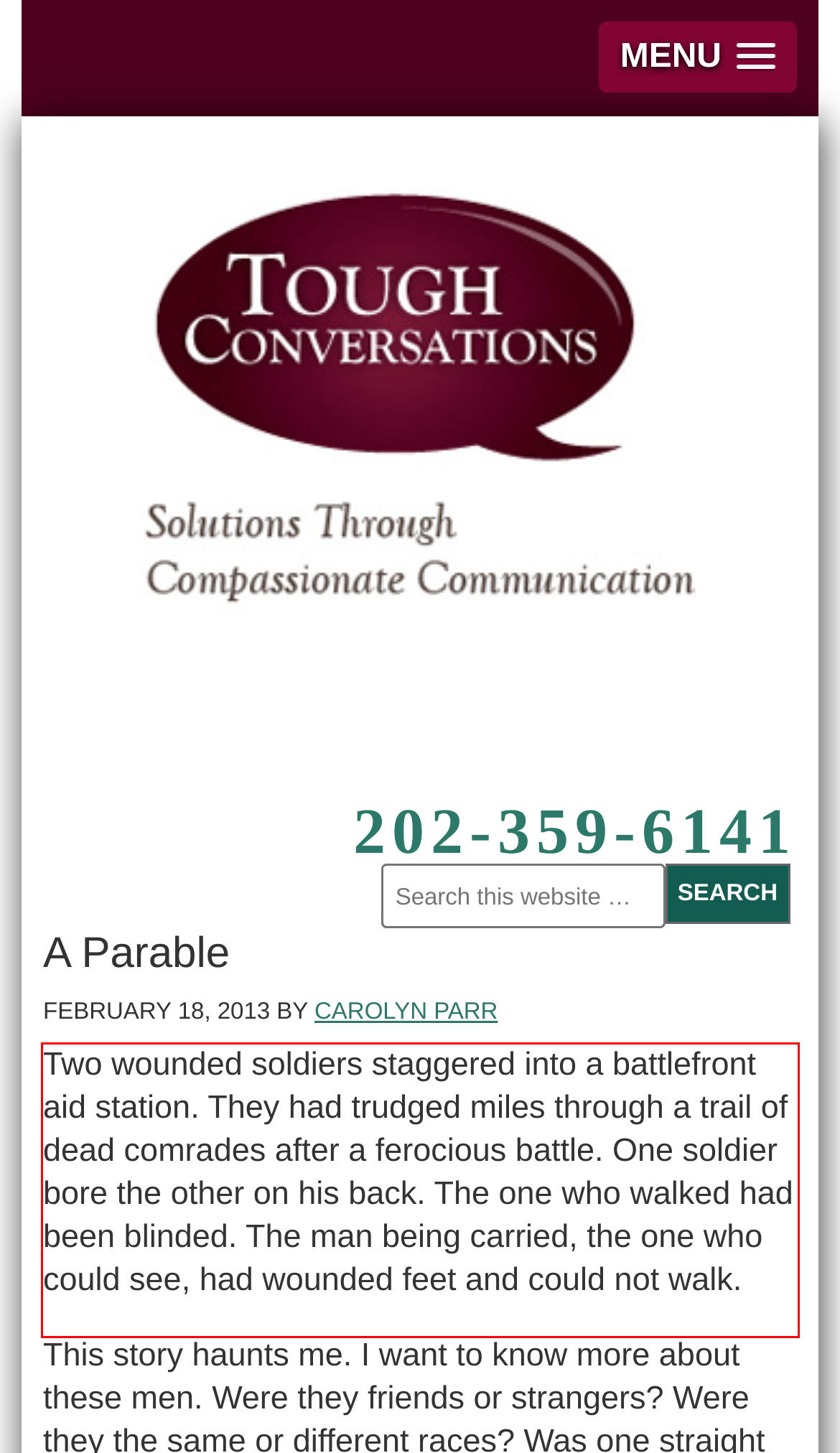With the provided screenshot of a webpage, locate the red bounding box and perform OCR to extract the text content inside it.

Two wounded soldiers staggered into a battlefront aid station. They had trudged miles through a trail of dead comrades after a ferocious battle. One soldier bore the other on his back. The one who walked had been blinded. The man being carried, the one who could see, had wounded feet and could not walk.